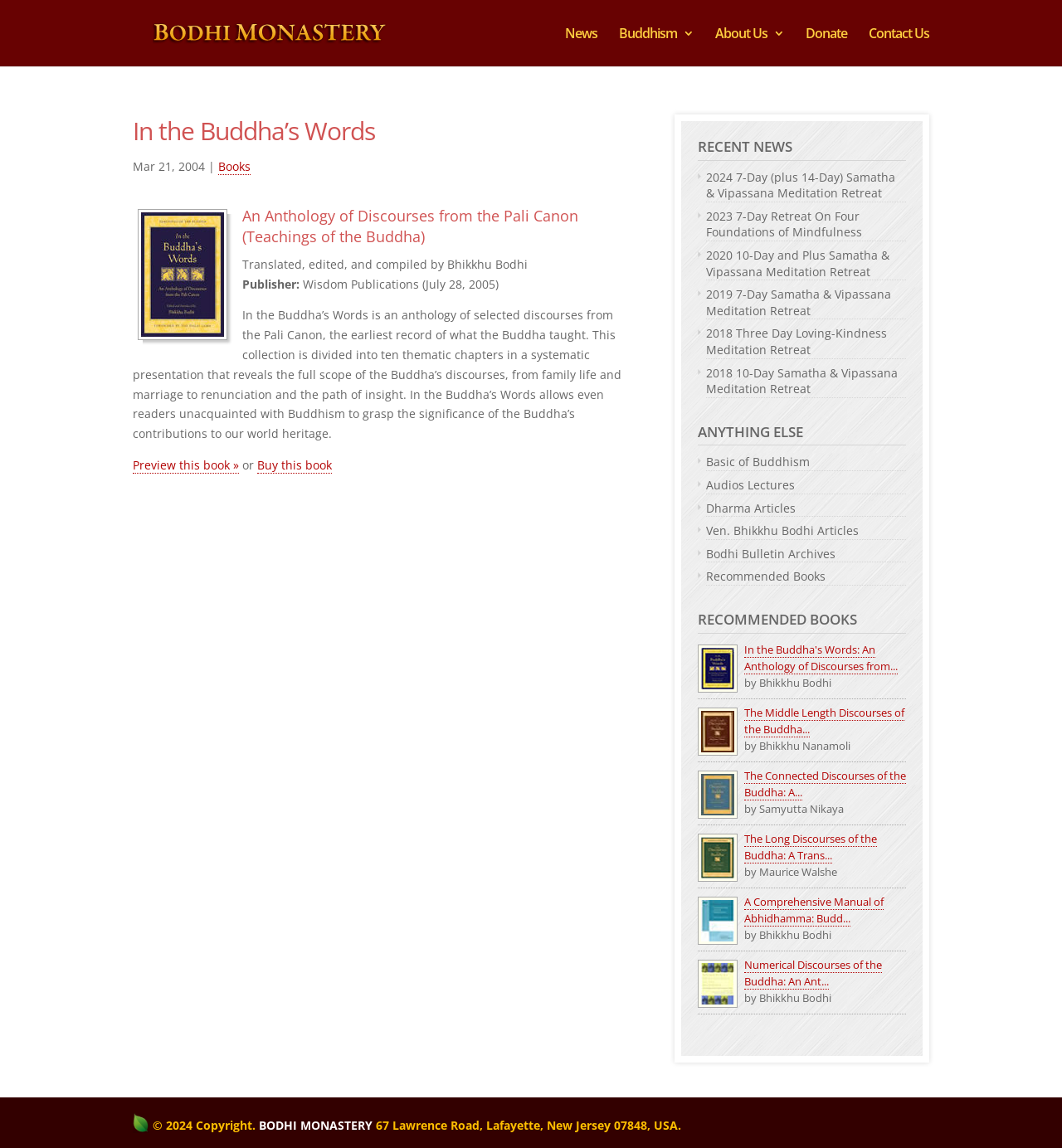Find the bounding box coordinates of the clickable area that will achieve the following instruction: "Click on the 'News' link".

[0.532, 0.024, 0.562, 0.058]